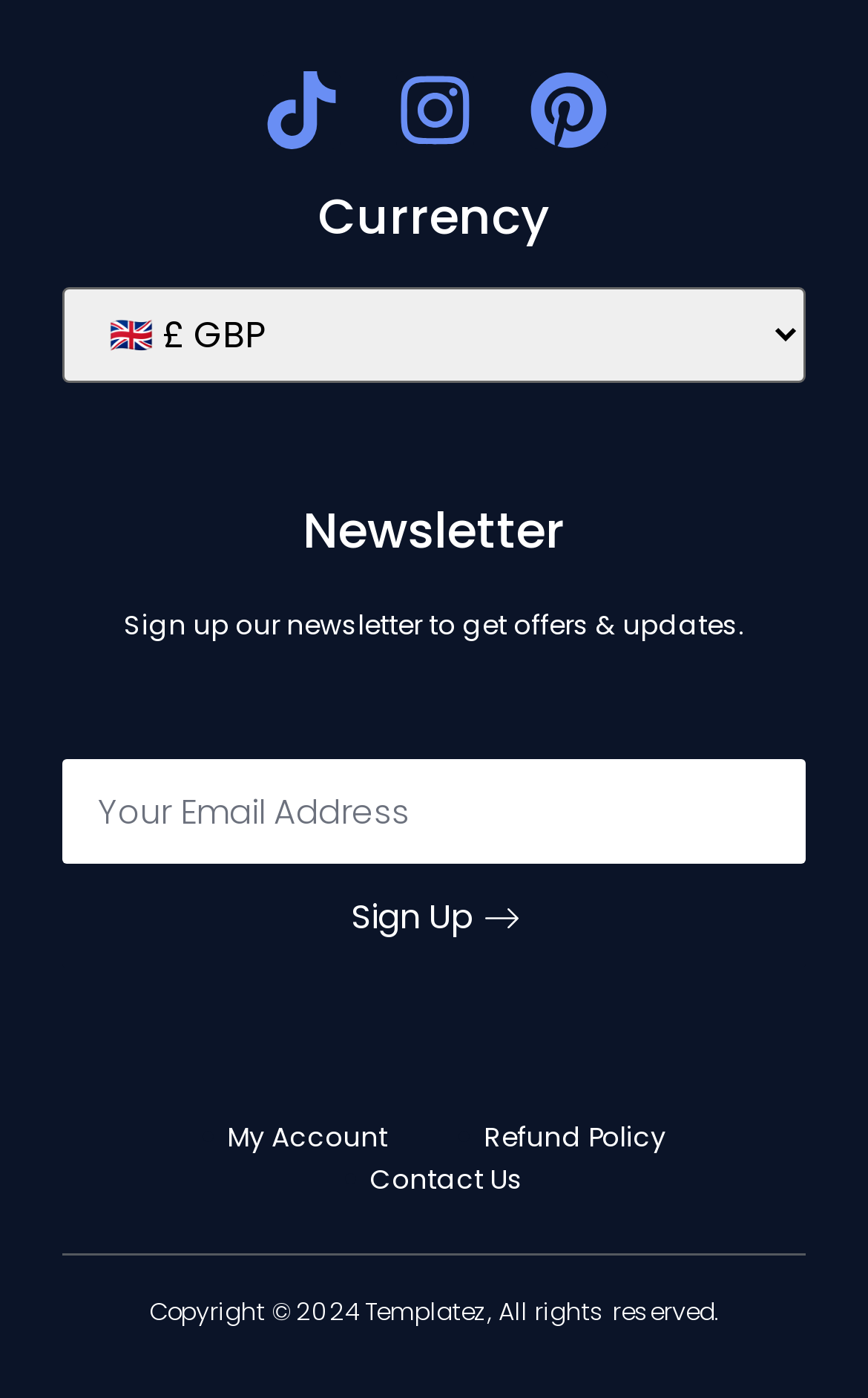Please identify the bounding box coordinates of the clickable region that I should interact with to perform the following instruction: "Select a currency". The coordinates should be expressed as four float numbers between 0 and 1, i.e., [left, top, right, bottom].

[0.072, 0.205, 0.928, 0.274]